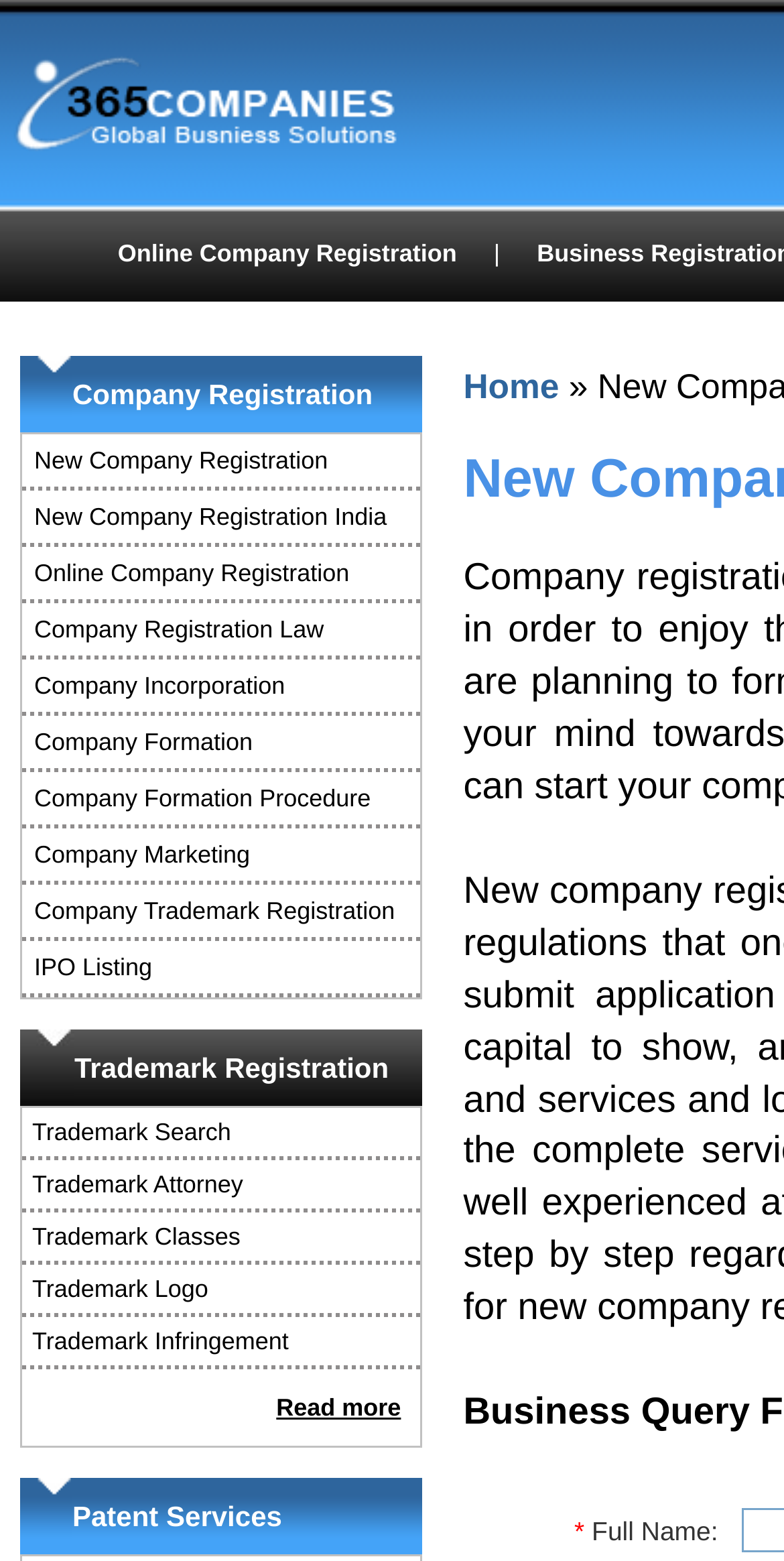Locate the bounding box coordinates of the element you need to click to accomplish the task described by this instruction: "Click on New Company Registration".

[0.044, 0.286, 0.418, 0.304]